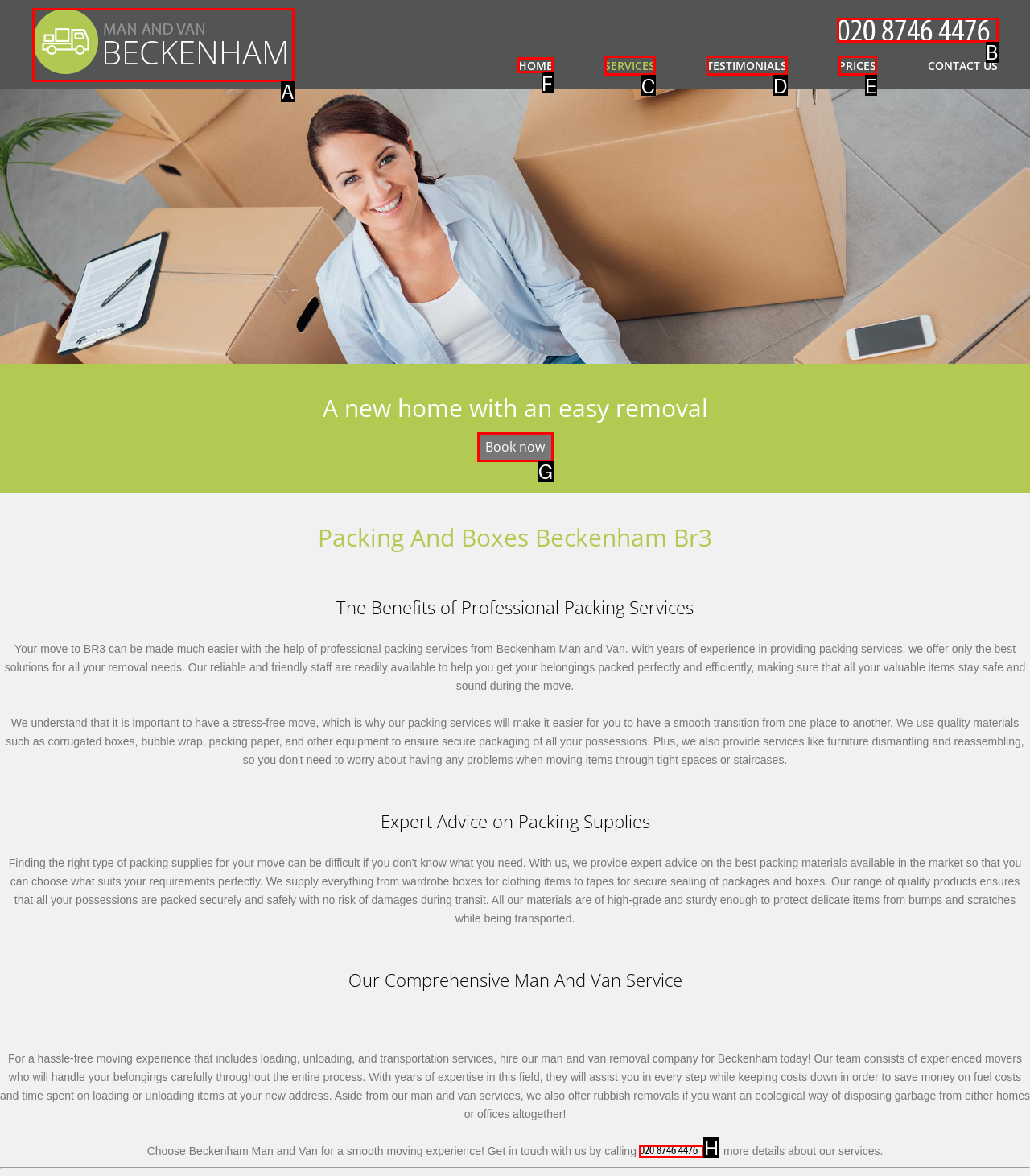Given the task: Go to HOME, tell me which HTML element to click on.
Answer with the letter of the correct option from the given choices.

F